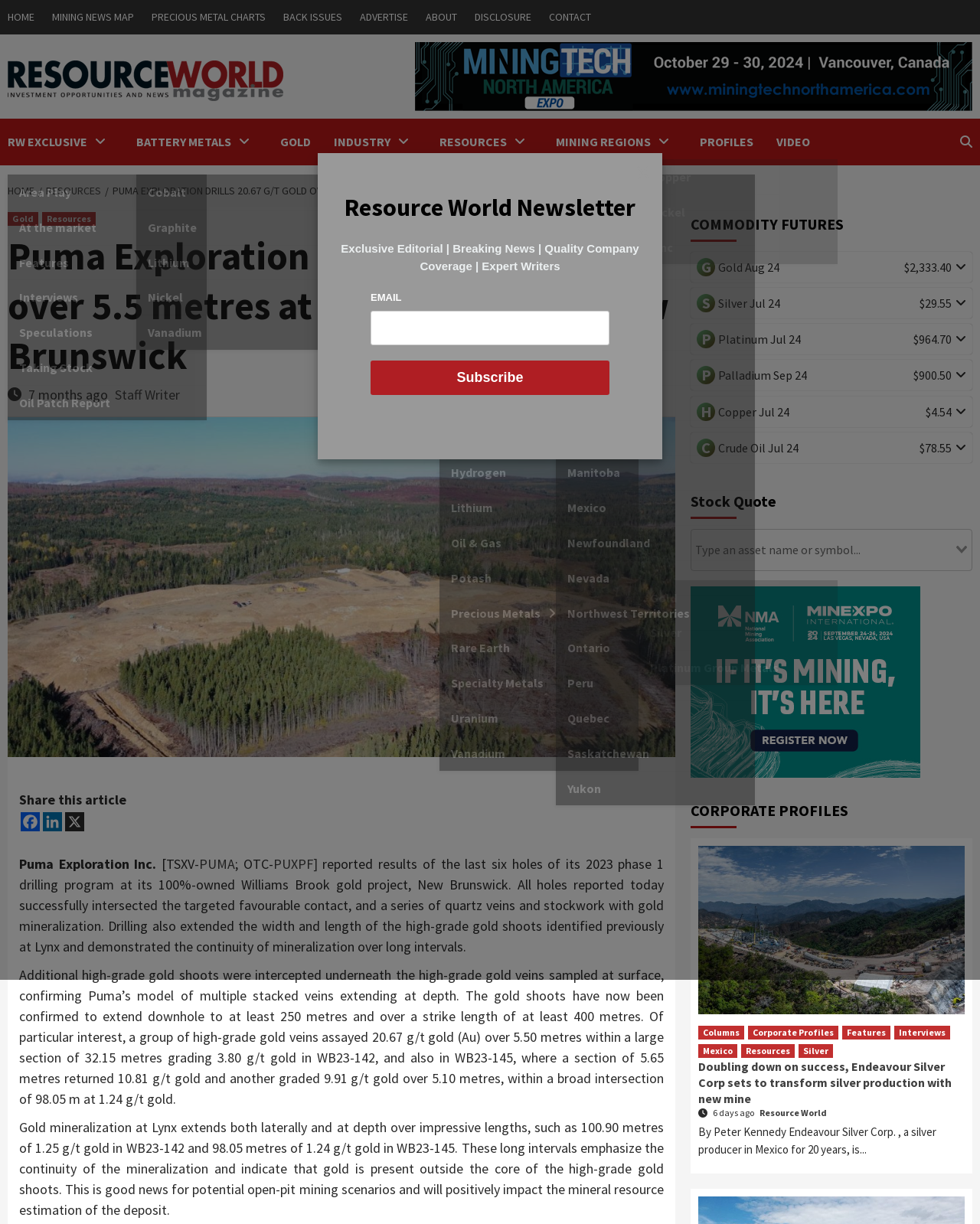Find the bounding box coordinates of the element to click in order to complete this instruction: "View CORPORATE PROFILES". The bounding box coordinates must be four float numbers between 0 and 1, denoted as [left, top, right, bottom].

[0.705, 0.648, 0.992, 0.685]